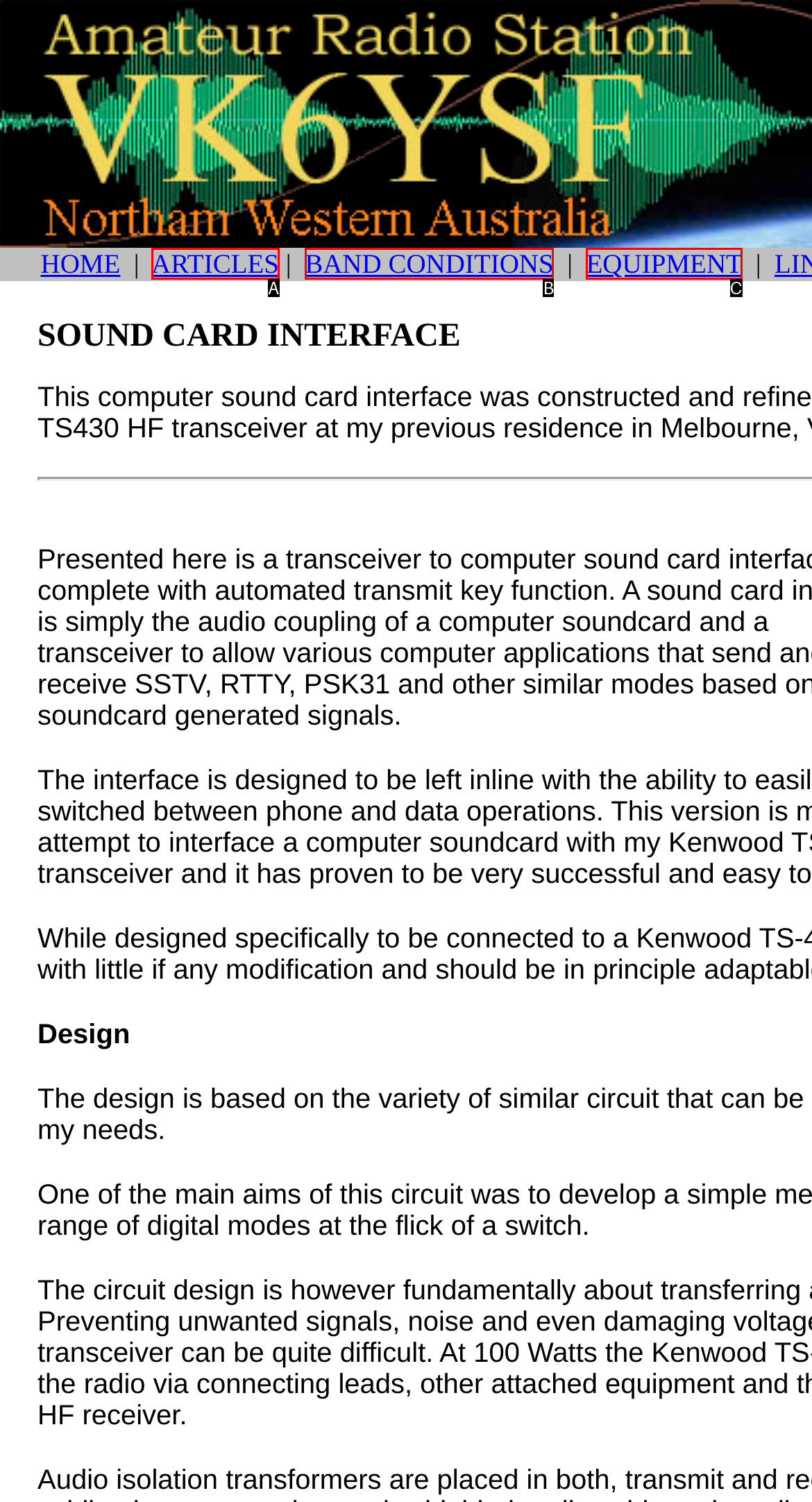Select the letter that aligns with the description: BAND CONDITIONS. Answer with the letter of the selected option directly.

B